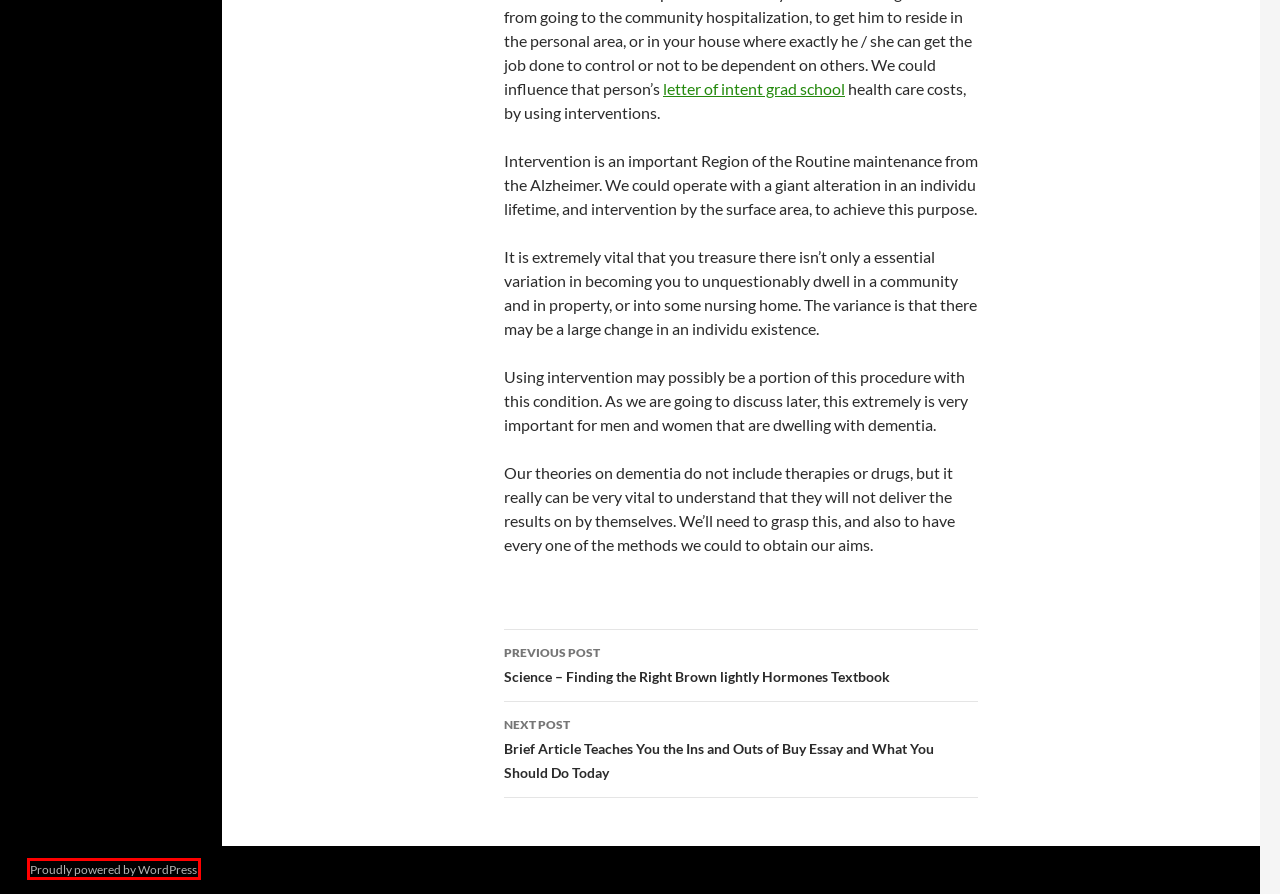Given a screenshot of a webpage with a red rectangle bounding box around a UI element, select the best matching webpage description for the new webpage that appears after clicking the highlighted element. The candidate descriptions are:
A. Custom Literature Review | Literature Review Writing Help
B. Excerpt | Dadditude
C. What is Dadditude? | Dadditude
D. Brief Article Teaches You the Ins and Outs of Buy Essay and What You Should Do Today | Dadditude
E. Custom Letter of Intent | Letter of Intent Writing Help
F. Blog Tool, Publishing Platform, and CMS – WordPress.org
G. Science – Finding the Right Brown lightly Hormones Textbook | Dadditude
H. Q&A | Dadditude

F